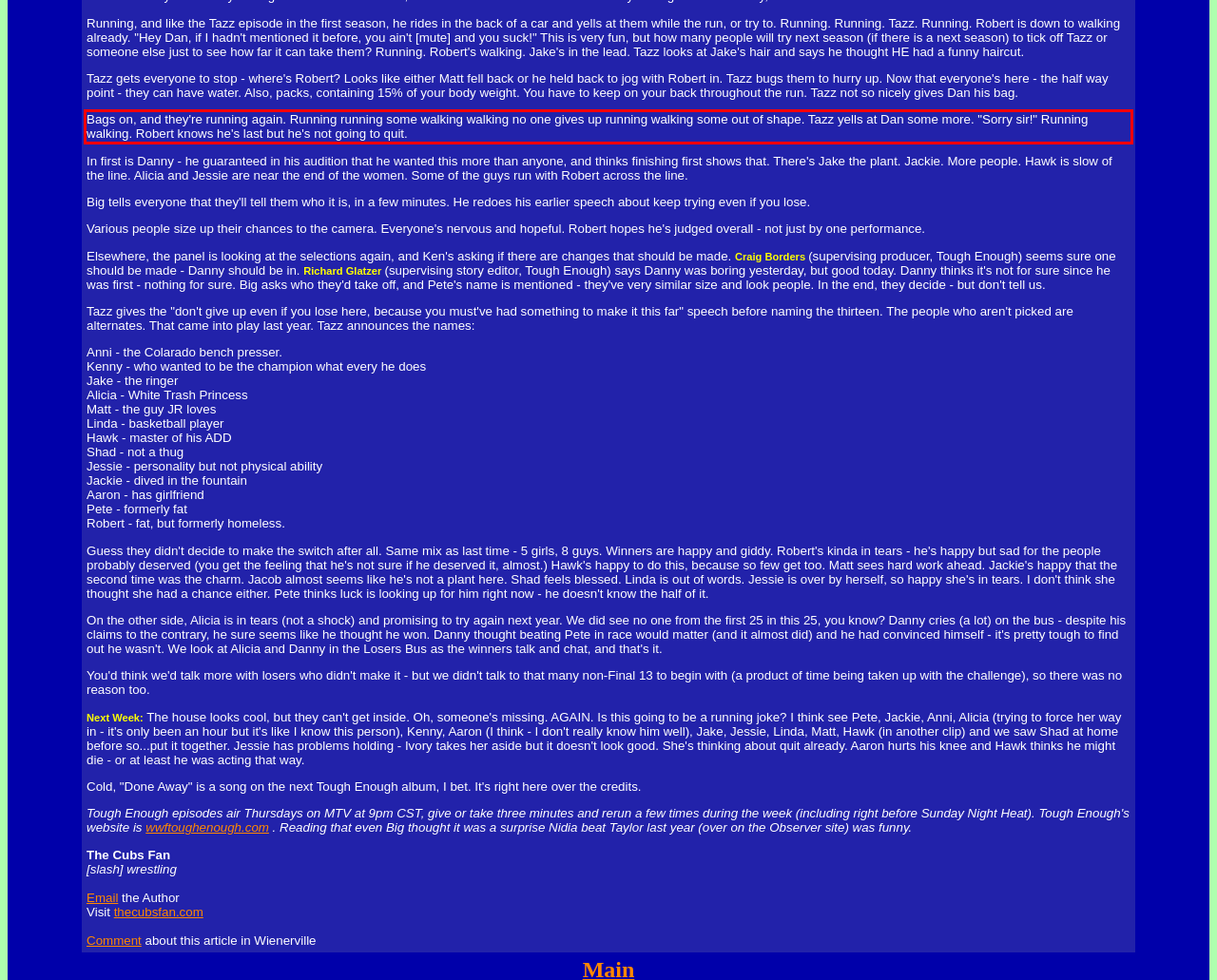You are looking at a screenshot of a webpage with a red rectangle bounding box. Use OCR to identify and extract the text content found inside this red bounding box.

Bags on, and they're running again. Running running some walking walking no one gives up running walking some out of shape. Tazz yells at Dan some more. "Sorry sir!" Running walking. Robert knows he's last but he's not going to quit.